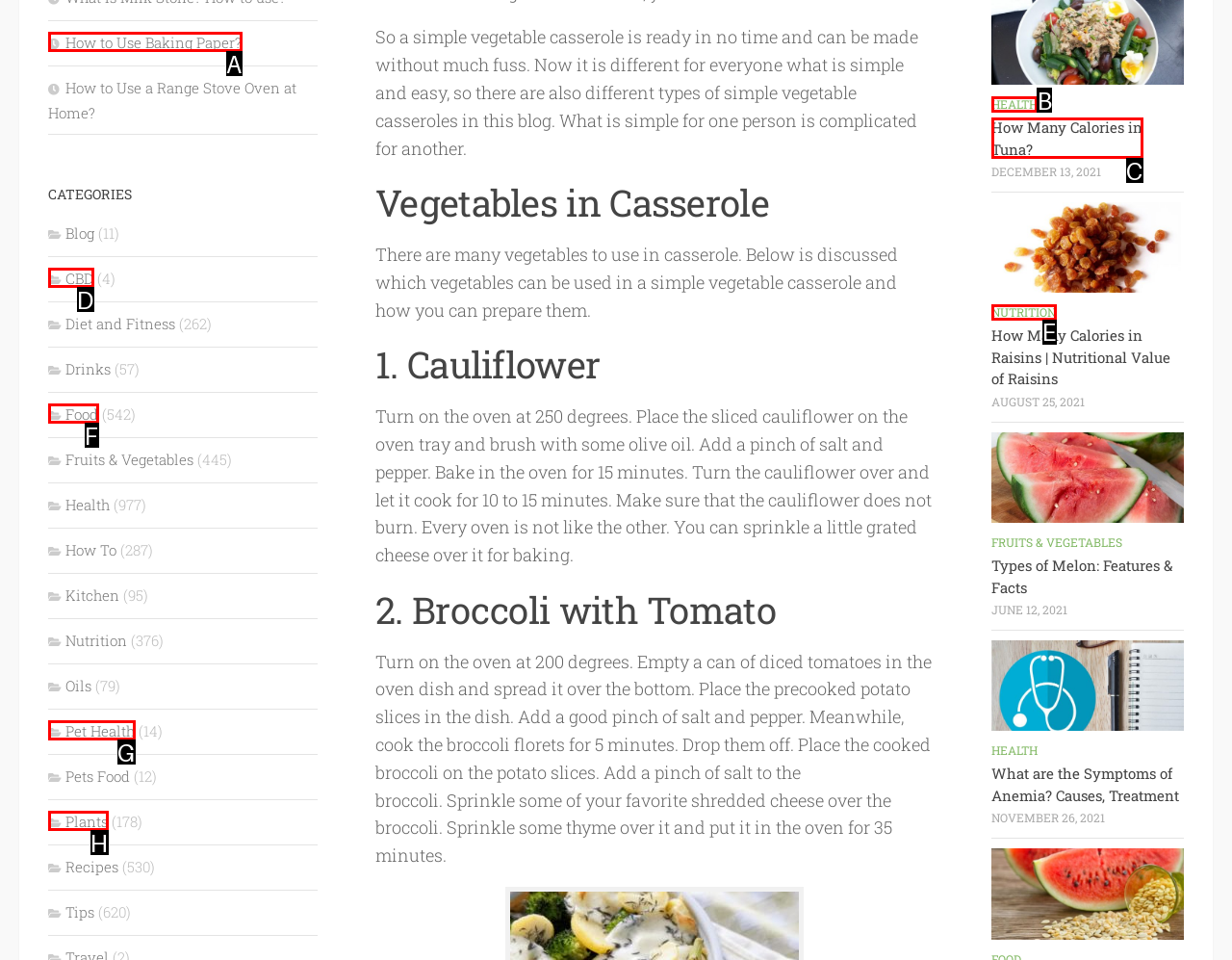For the task: Click on 'HEALTH', specify the letter of the option that should be clicked. Answer with the letter only.

B